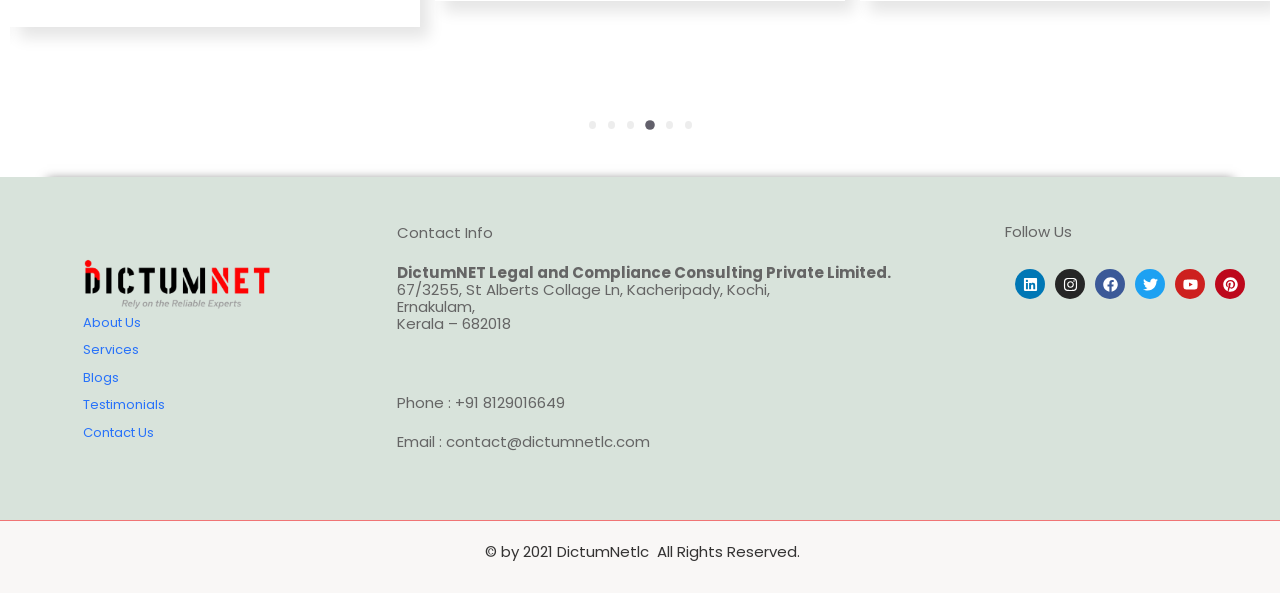Identify the bounding box for the given UI element using the description provided. Coordinates should be in the format (top-left x, top-left y, bottom-right x, bottom-right y) and must be between 0 and 1. Here is the description: About Us

[0.065, 0.527, 0.11, 0.559]